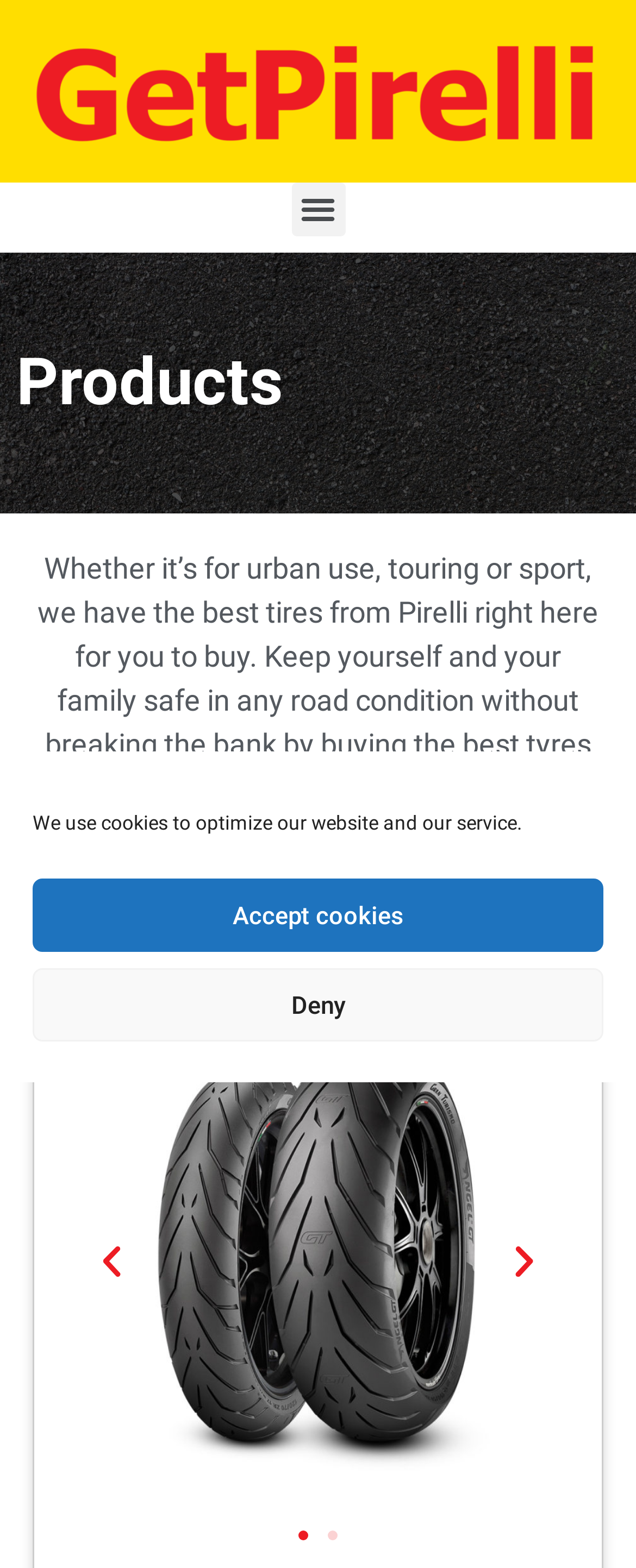How many slides are available on the webpage?
Please provide a comprehensive answer to the question based on the webpage screenshot.

The presence of buttons 'Go to slide 1' and 'Go to slide 2' suggests that there are at least two slides available on the webpage, allowing users to navigate between them.